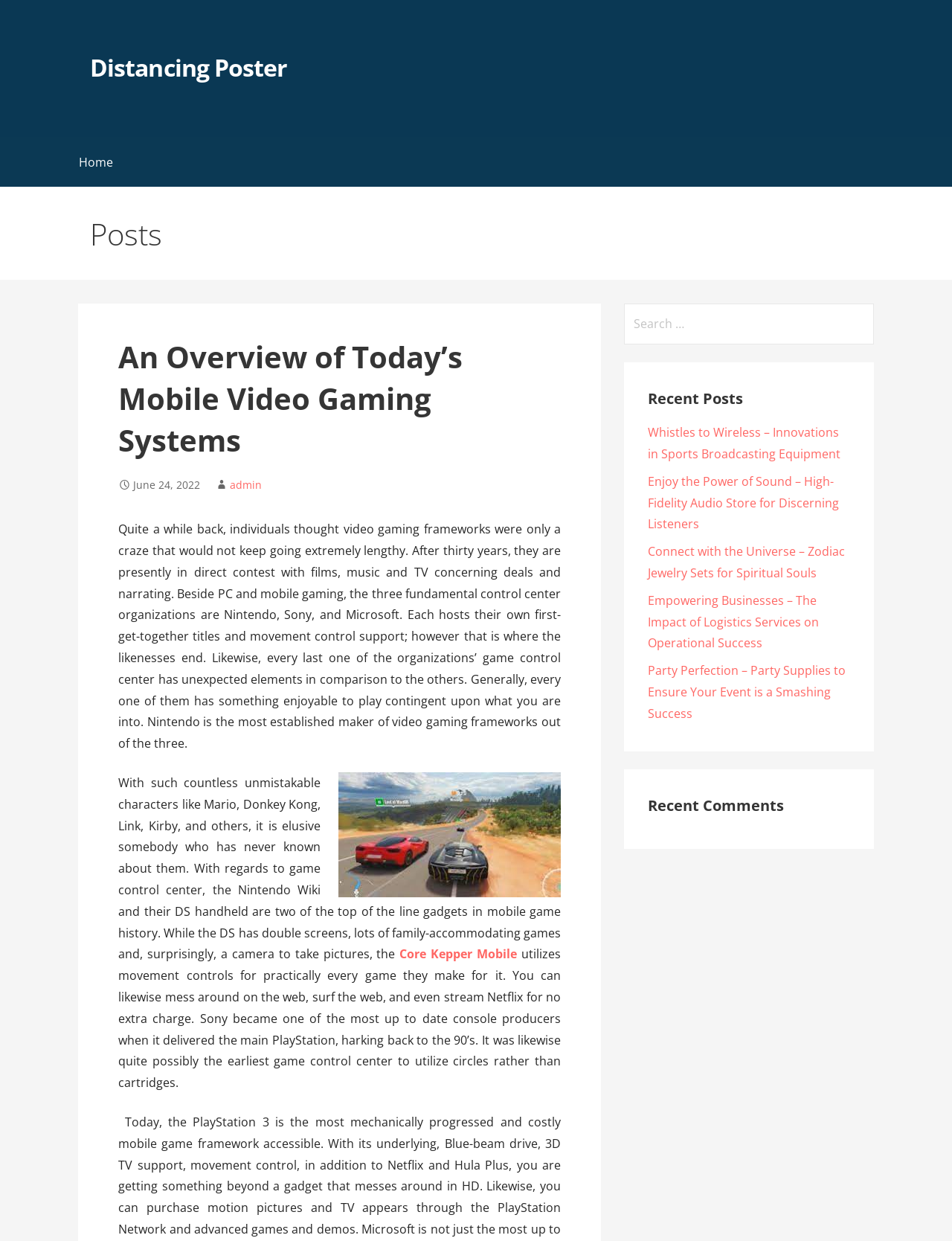Locate and provide the bounding box coordinates for the HTML element that matches this description: "admin".

[0.242, 0.385, 0.275, 0.396]